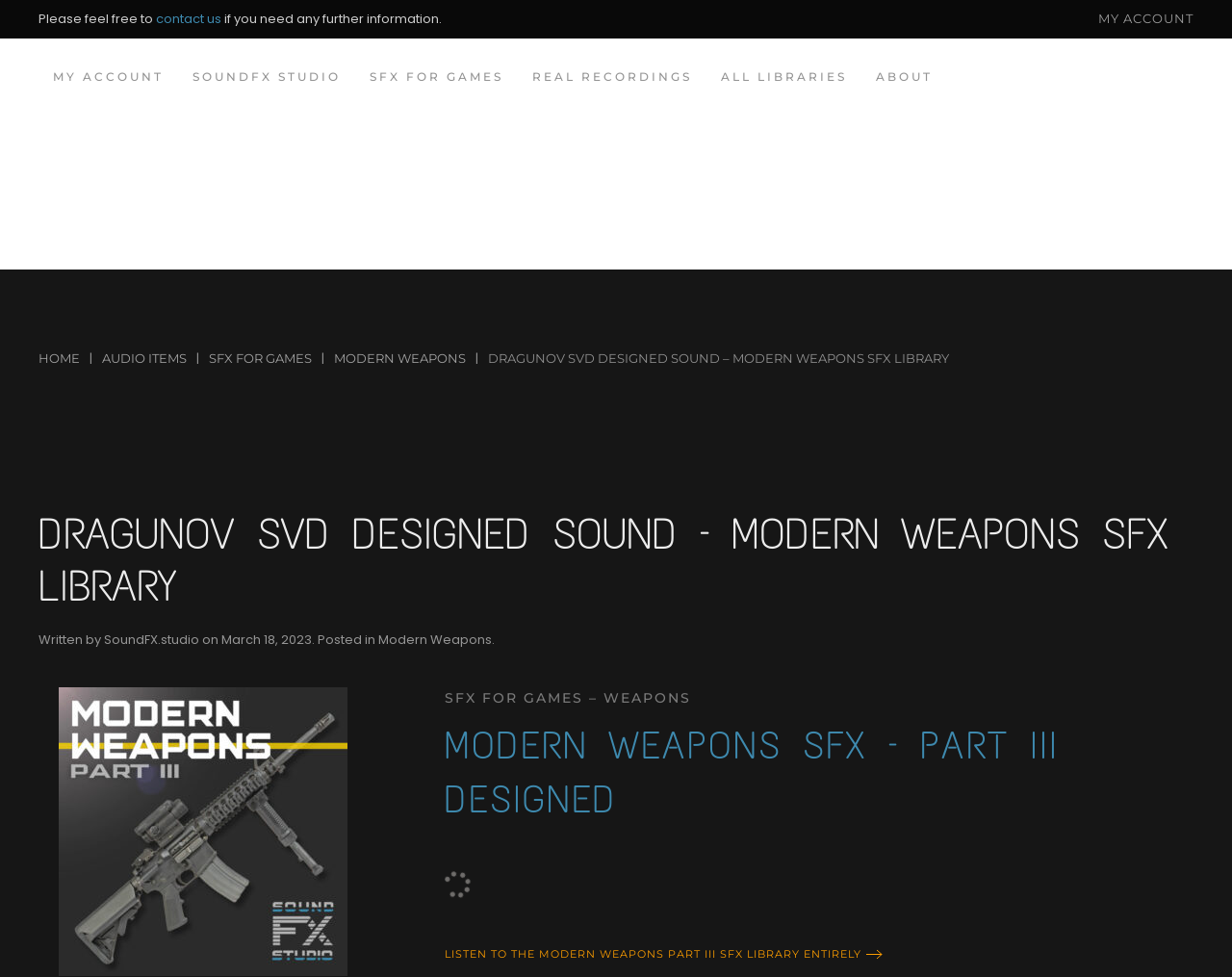Who wrote the content? Based on the image, give a response in one word or a short phrase.

SoundFX.studio